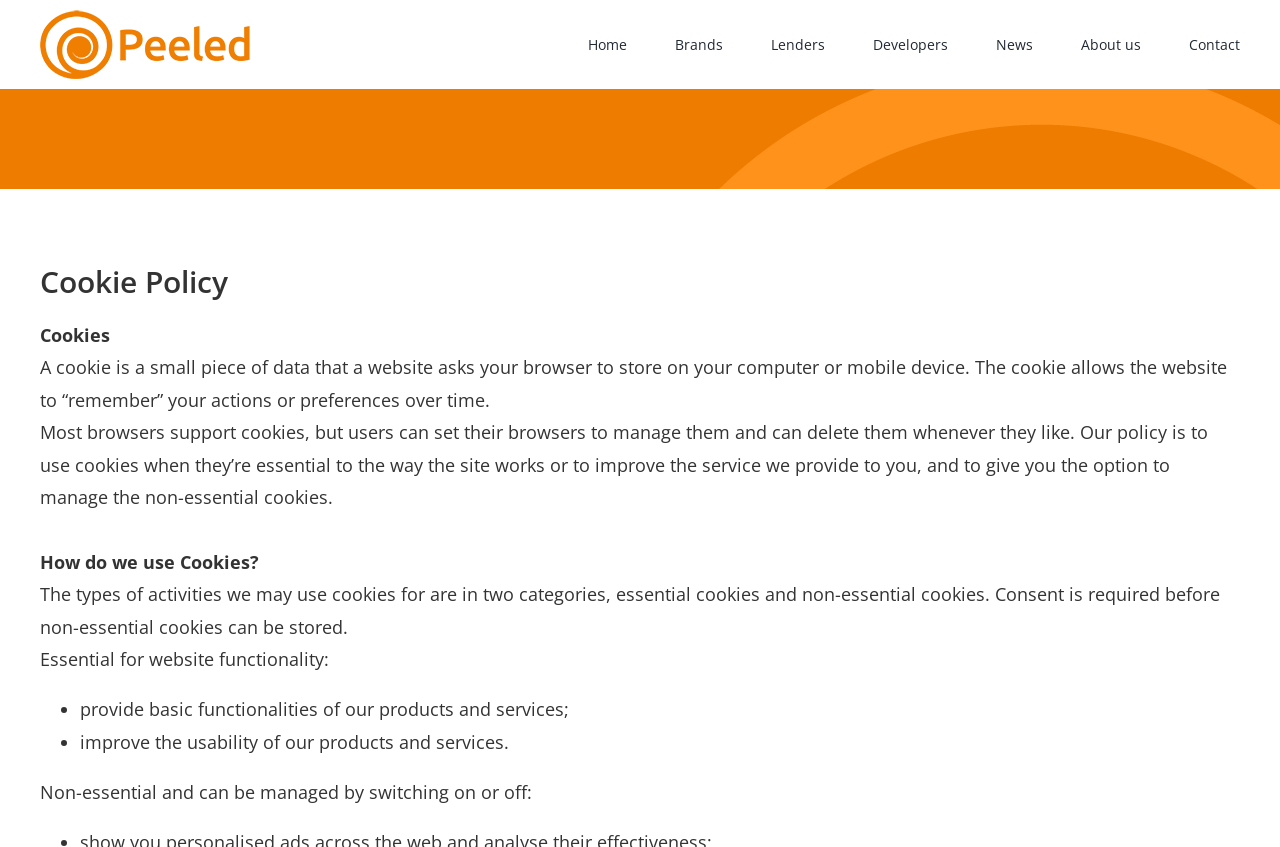Given the element description About us, identify the bounding box coordinates for the UI element on the webpage screenshot. The format should be (top-left x, top-left y, bottom-right x, bottom-right y), with values between 0 and 1.

[0.845, 0.0, 0.891, 0.105]